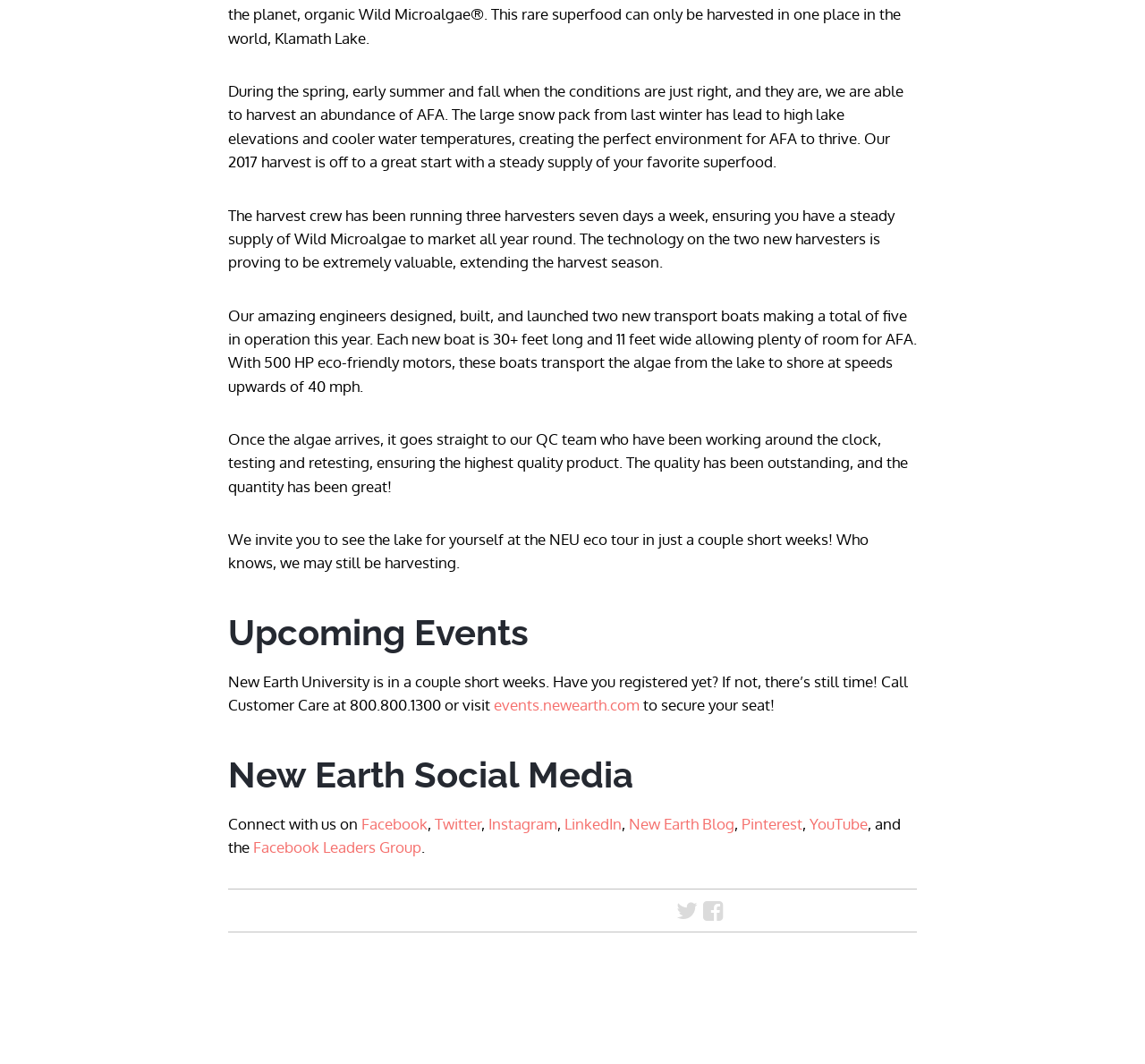Indicate the bounding box coordinates of the element that needs to be clicked to satisfy the following instruction: "Read the New Earth Blog". The coordinates should be four float numbers between 0 and 1, i.e., [left, top, right, bottom].

[0.549, 0.765, 0.641, 0.783]